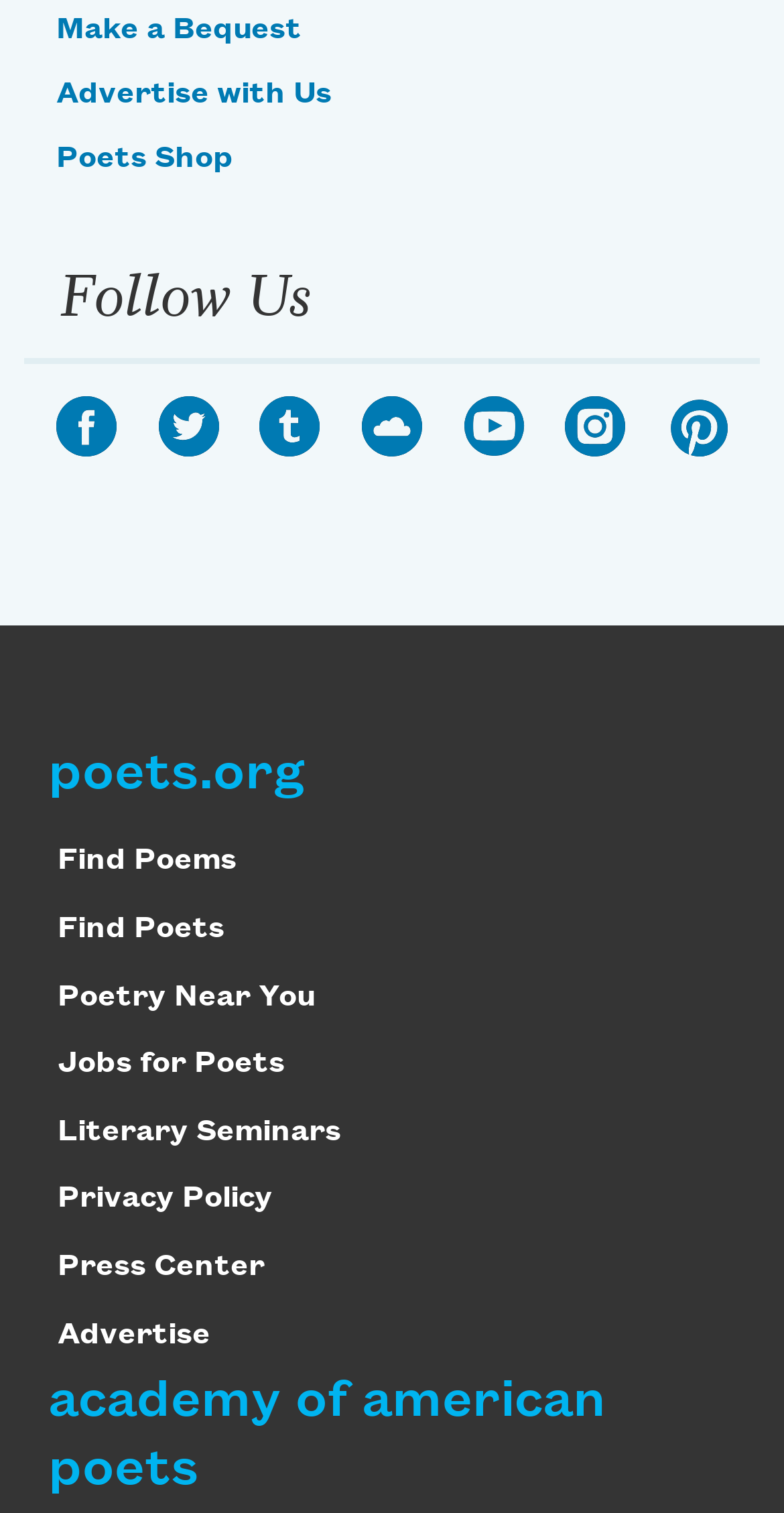Identify the bounding box coordinates of the element that should be clicked to fulfill this task: "Visit the Poets Shop". The coordinates should be provided as four float numbers between 0 and 1, i.e., [left, top, right, bottom].

[0.072, 0.094, 0.297, 0.115]